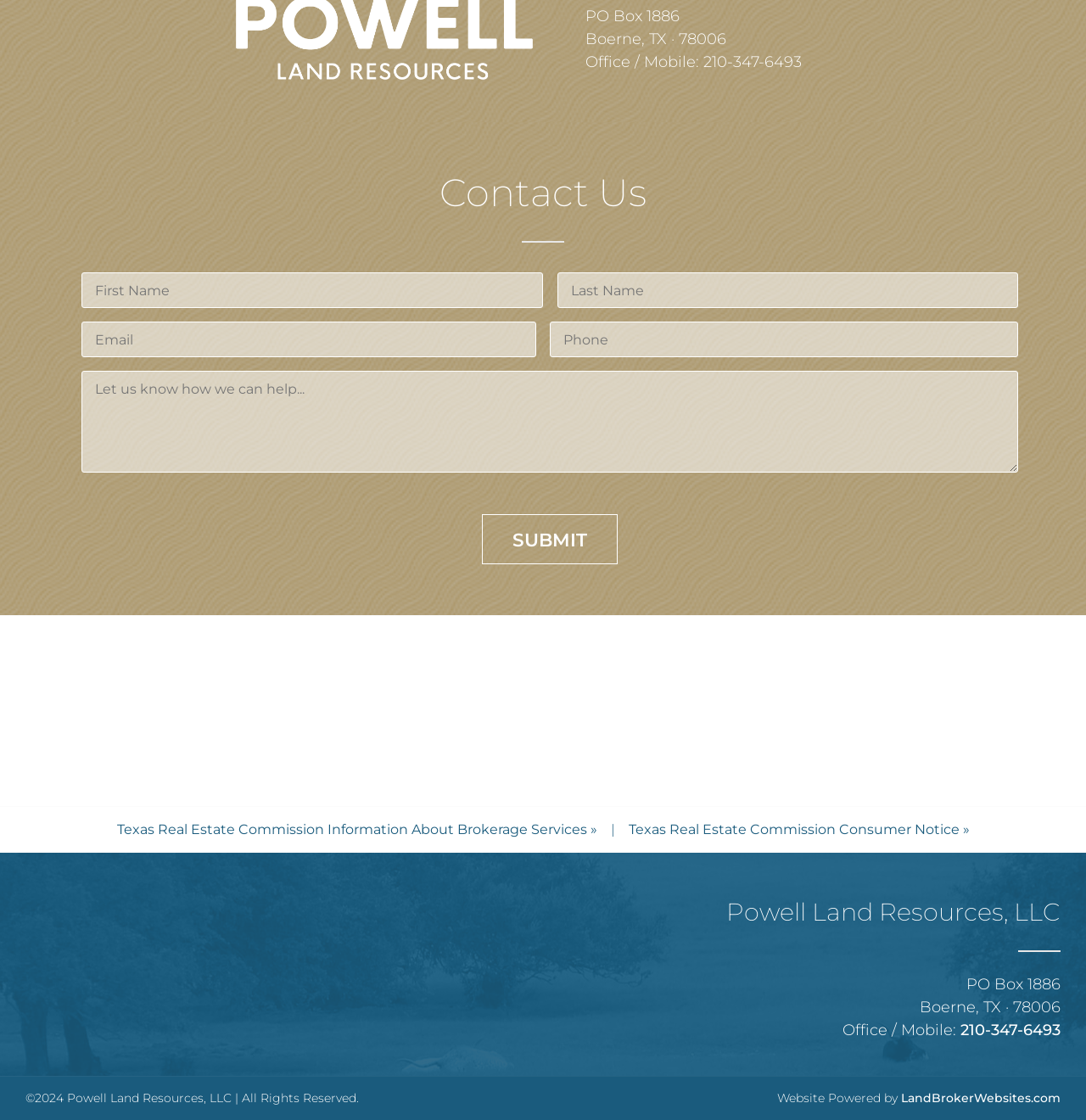Can you provide the bounding box coordinates for the element that should be clicked to implement the instruction: "Click the Submit button"?

[0.444, 0.459, 0.569, 0.503]